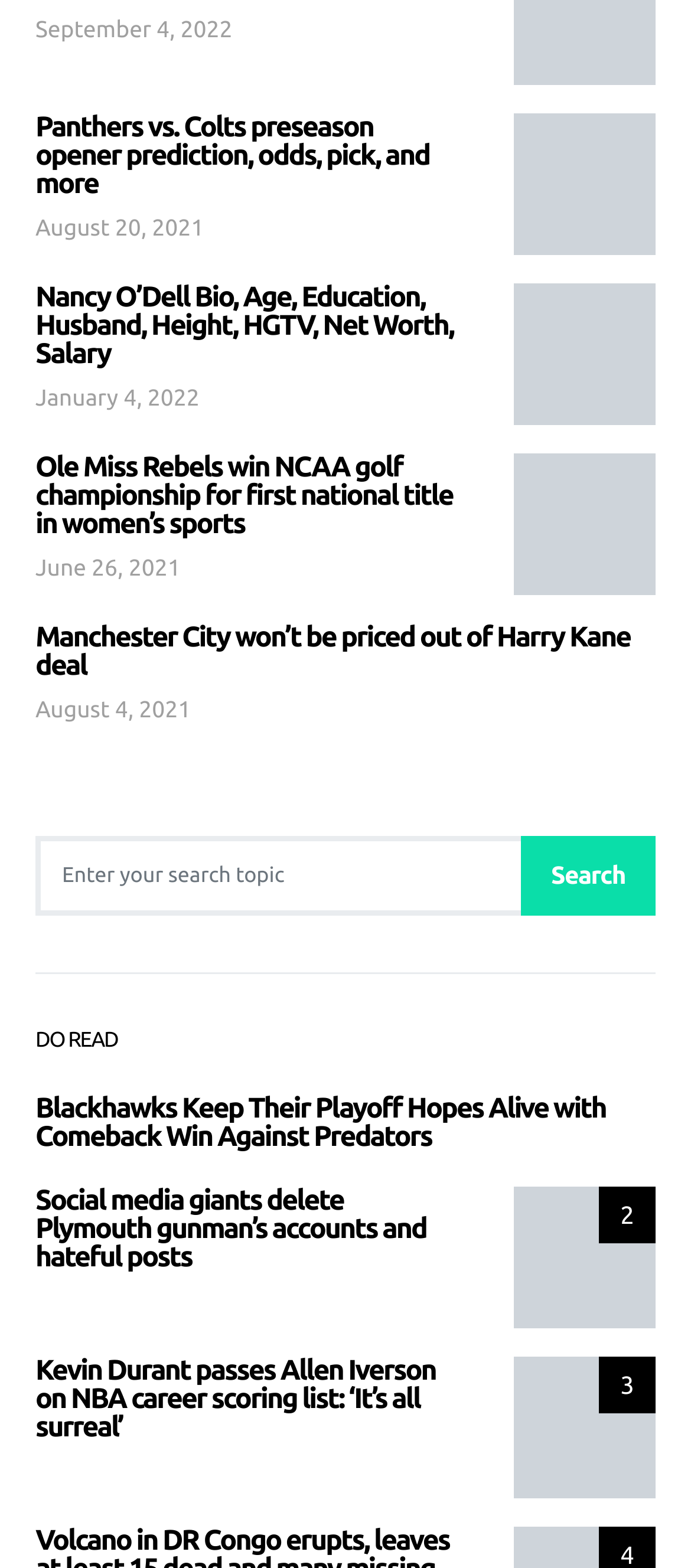What is the sport mentioned in the Ole Miss Rebels article?
Can you offer a detailed and complete answer to this question?

I found the sport by looking at the heading element with the text 'Ole Miss Rebels win NCAA golf championship for first national title in women’s sports' which is located inside an article element.